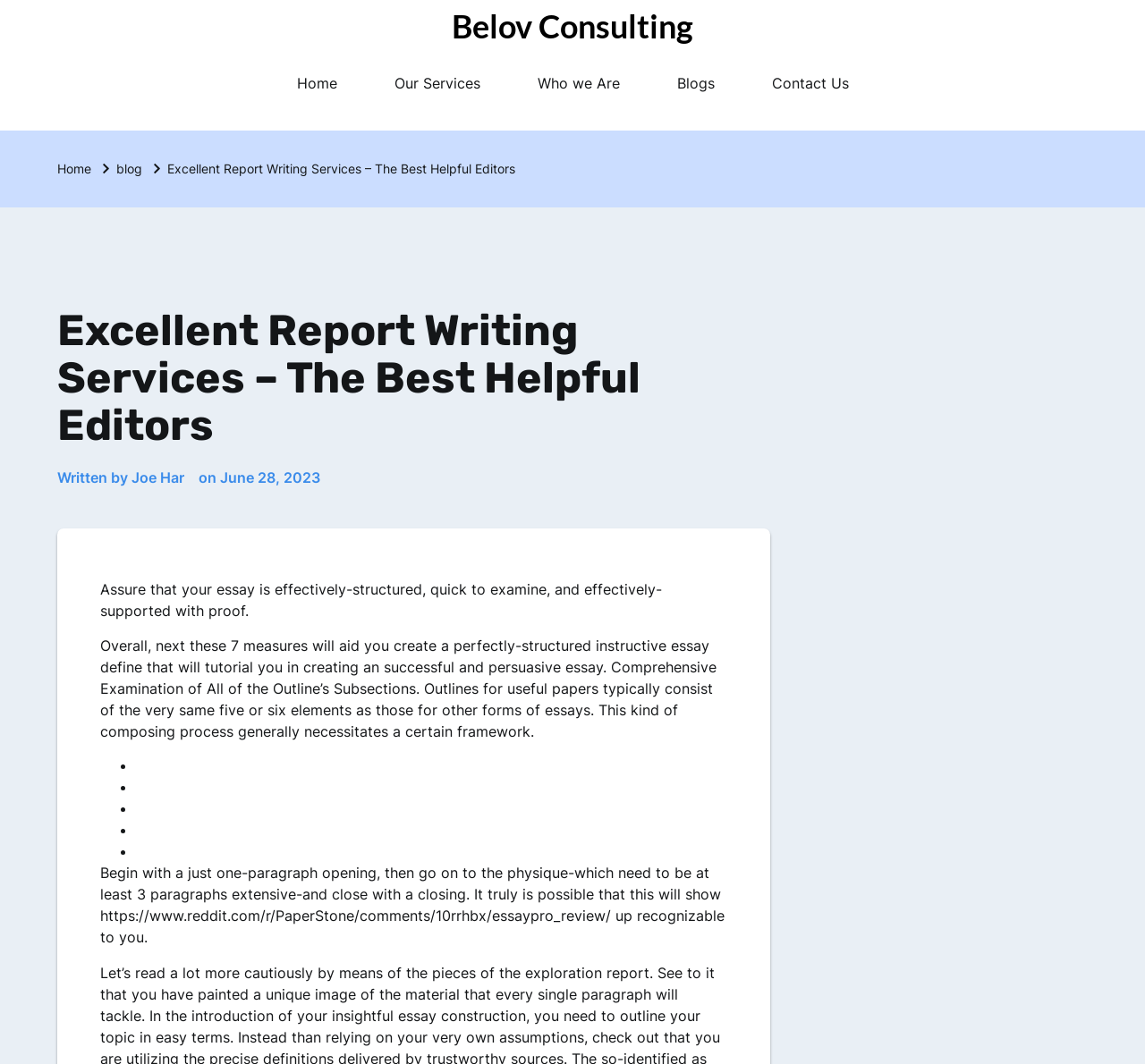Please determine the bounding box coordinates of the clickable area required to carry out the following instruction: "Read the blog post introduction". The coordinates must be four float numbers between 0 and 1, represented as [left, top, right, bottom].

[0.088, 0.546, 0.578, 0.583]